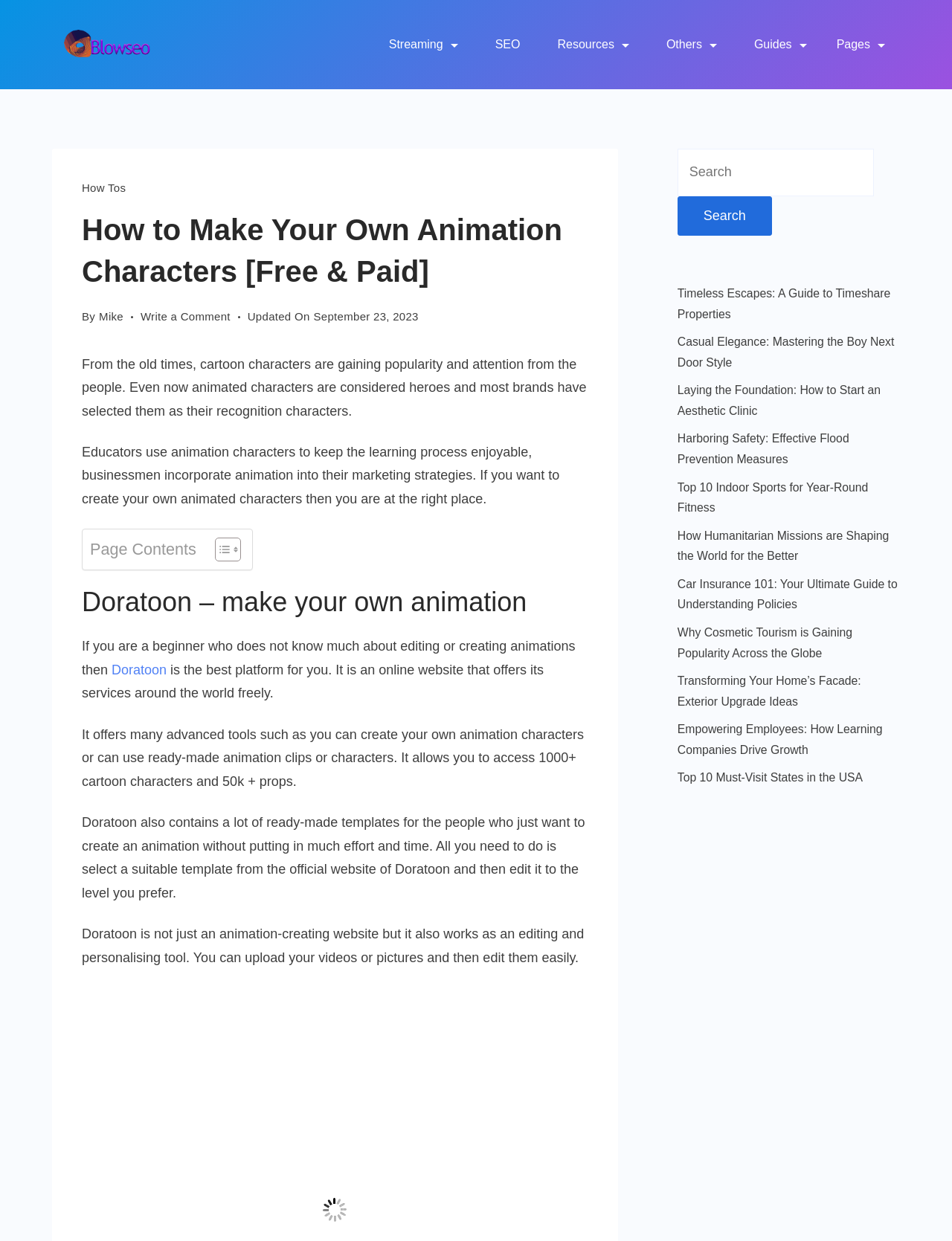Locate the bounding box coordinates of the clickable region necessary to complete the following instruction: "Download the Membership Form". Provide the coordinates in the format of four float numbers between 0 and 1, i.e., [left, top, right, bottom].

None